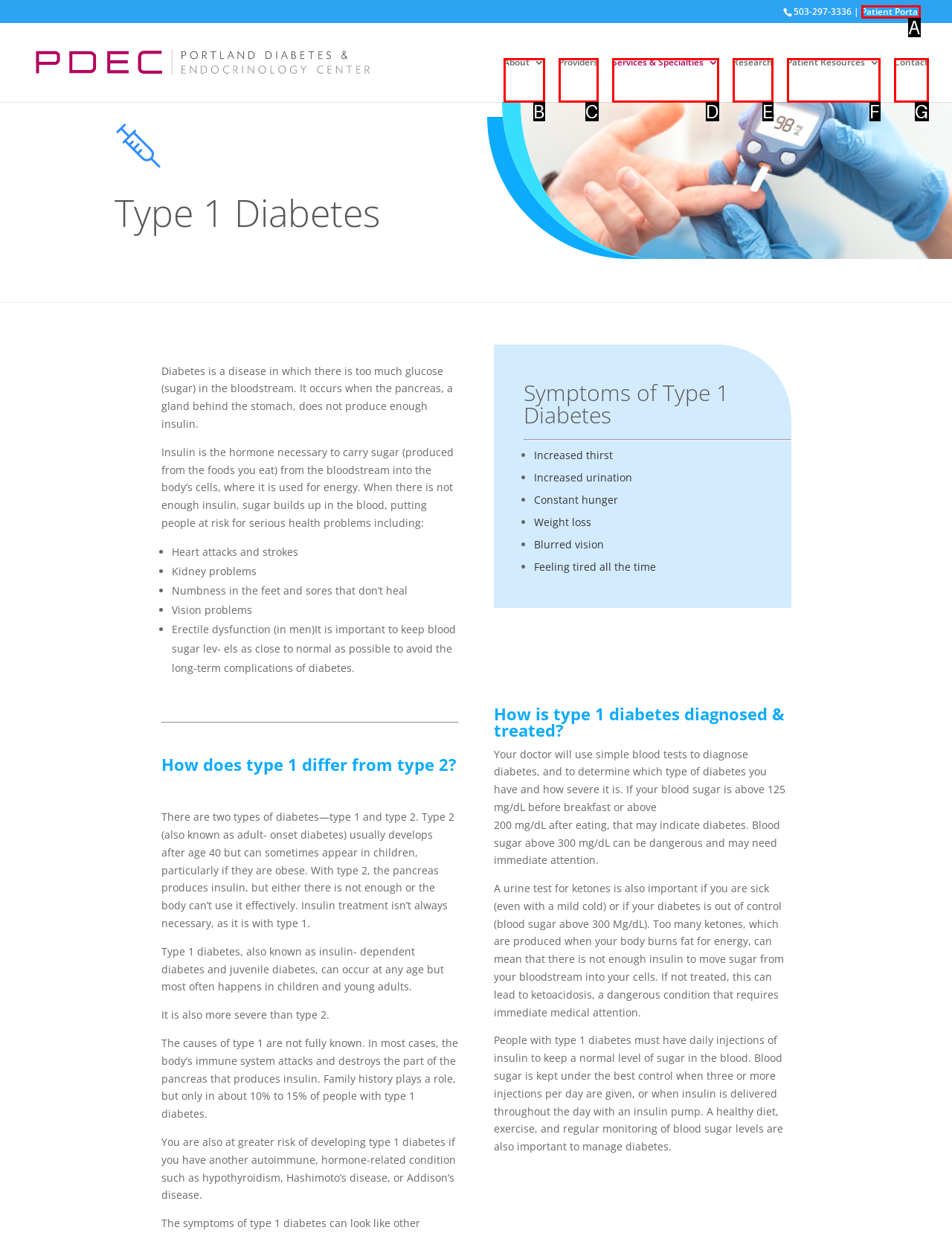Identify which HTML element matches the description: About. Answer with the correct option's letter.

B